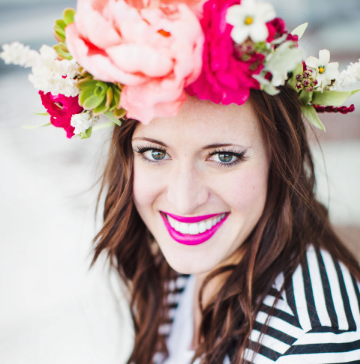Interpret the image and provide an in-depth description.

The image features a vibrant and joyful woman with long, wavy brown hair, adorned with an eye-catching floral crown comprised of large pink and white blooms. She flashes a bright smile, showcasing her bold magenta lipstick that pops against her natural complexion. Wearing a black and white striped top, her outfit complements the lively colors of her floral accessory. The background suggests a light, airy atmosphere, contributing to an overall sense of happiness and celebration. This image captures the essence of beauty and joy, likely in connection with a personal story or message about embracing life’s lighter moments, as indicated by the surrounding content about her experiences and ideals.